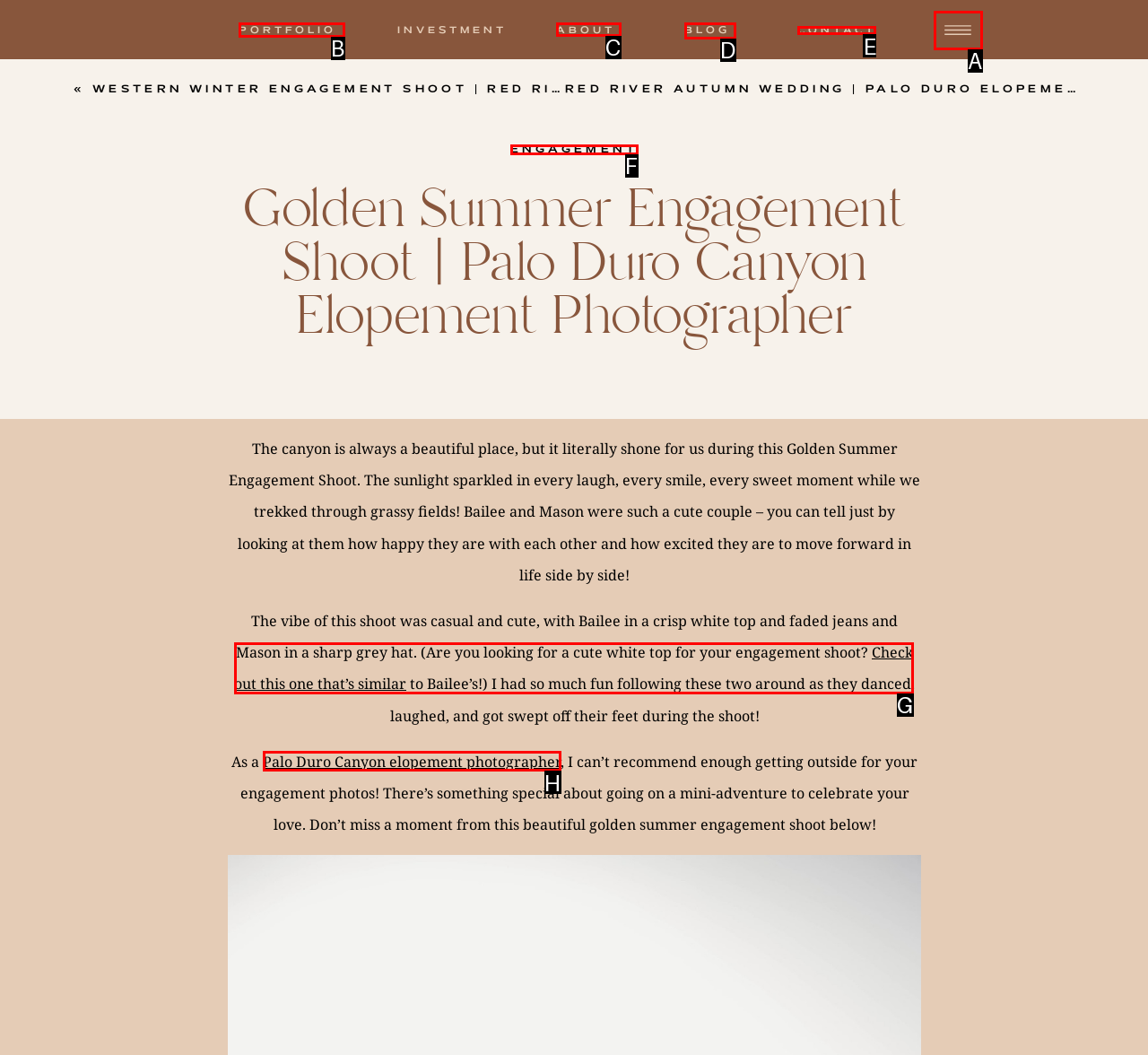Select the letter of the UI element you need to click to complete this task: Contact the photographer.

E